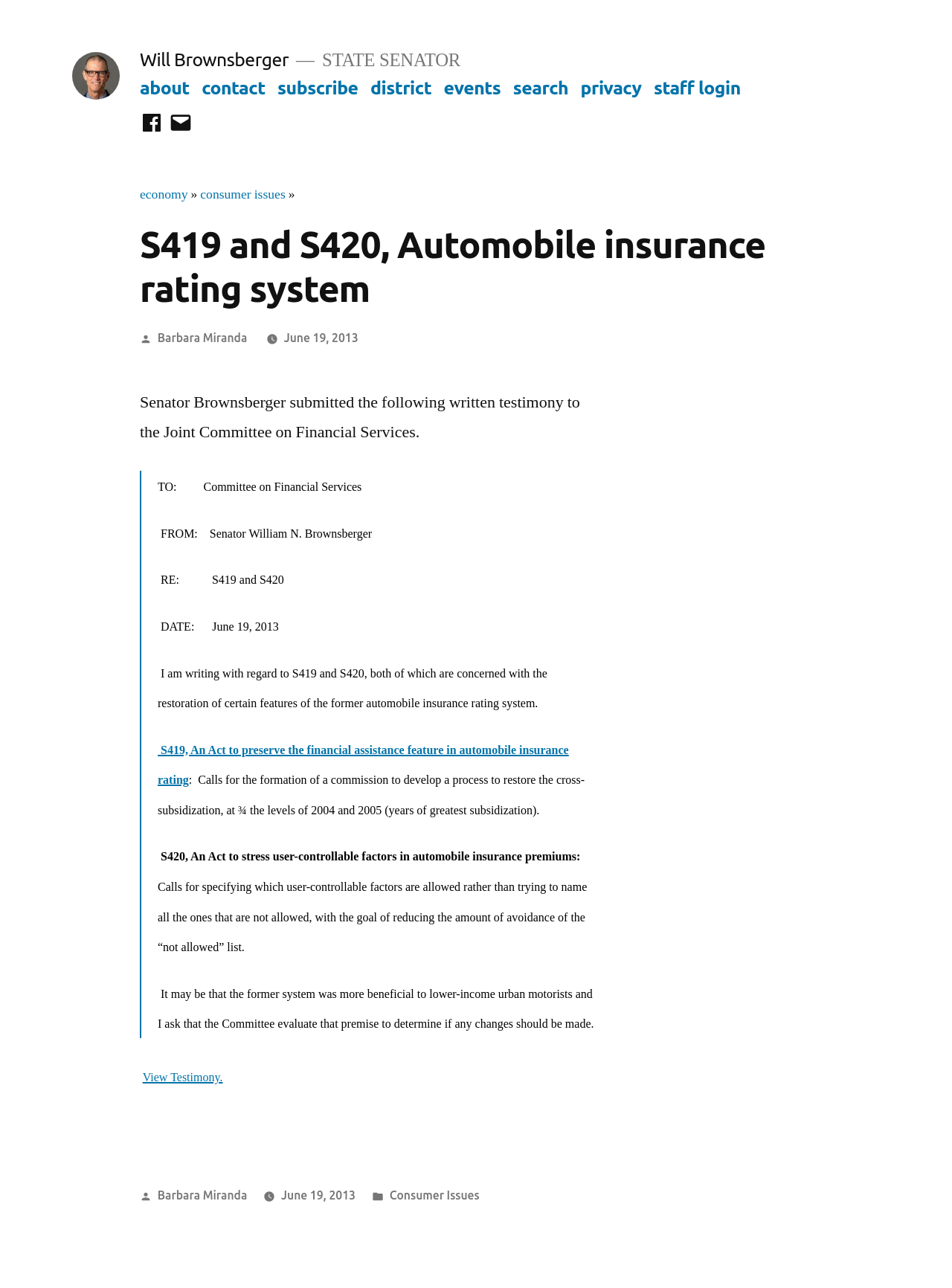What is the position of the person who posted the article?
Answer with a single word or phrase, using the screenshot for reference.

State Senator